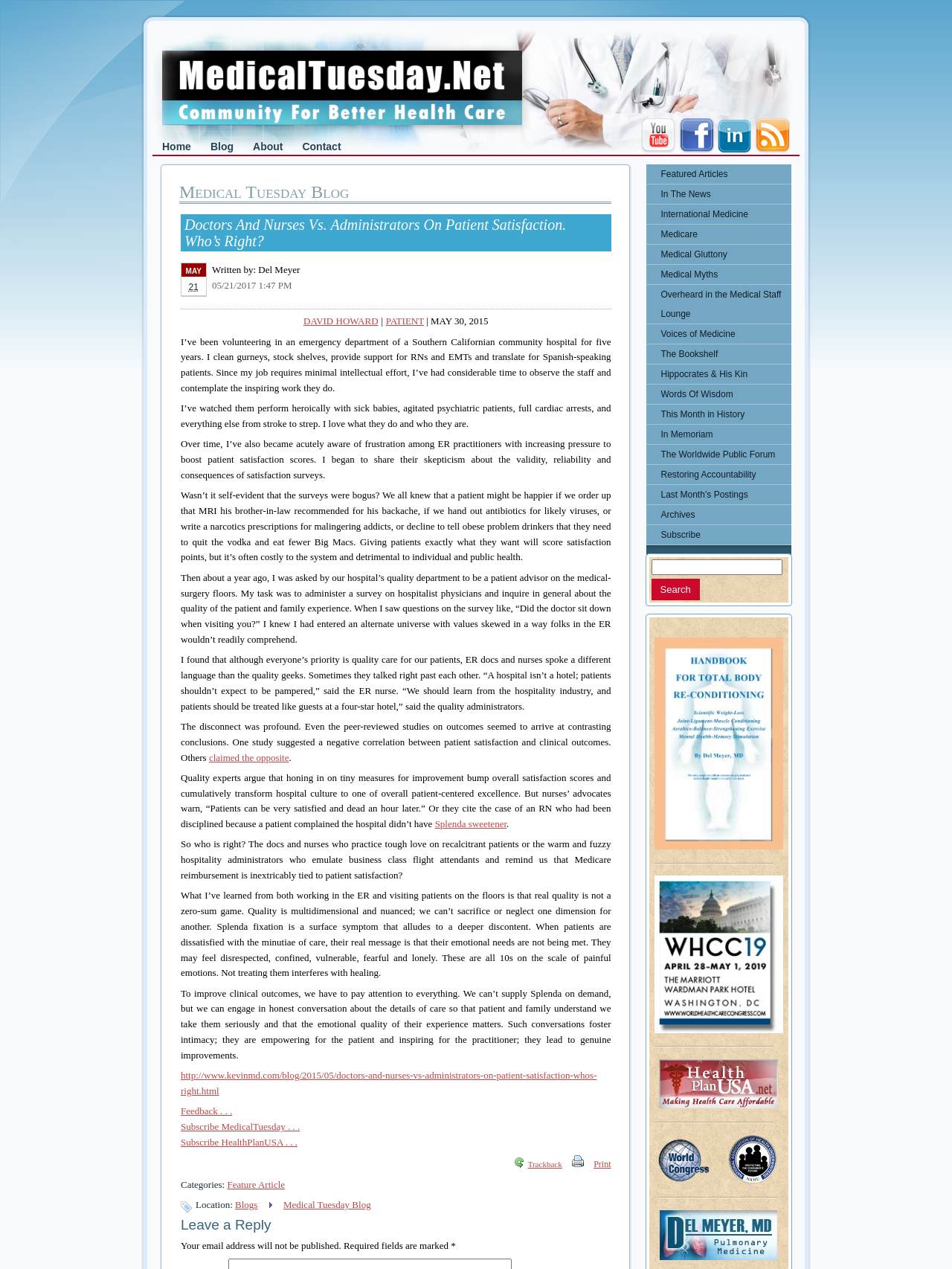Specify the bounding box coordinates of the region I need to click to perform the following instruction: "Contact us". The coordinates must be four float numbers in the range of 0 to 1, i.e., [left, top, right, bottom].

None